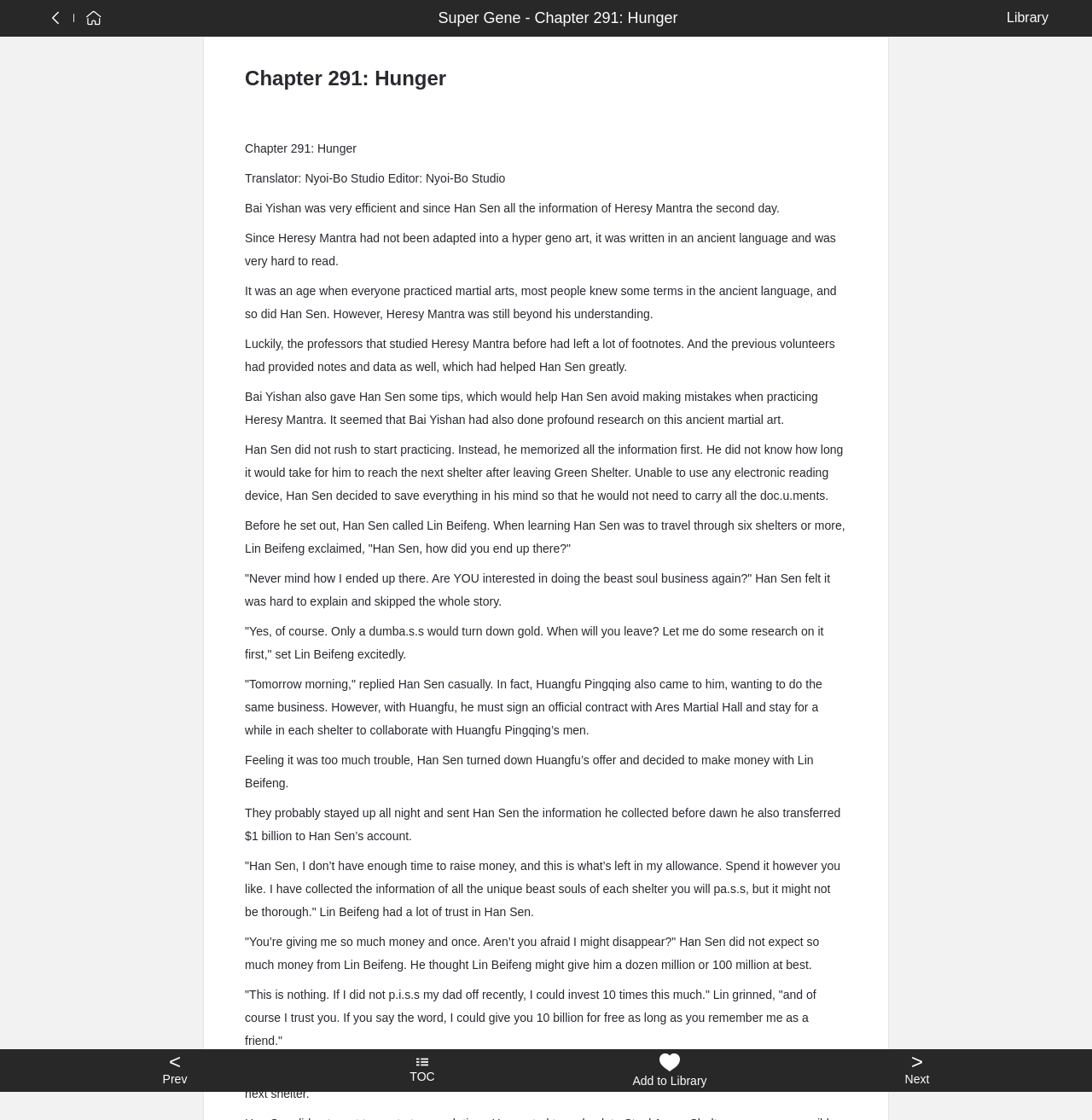Please analyze the image and give a detailed answer to the question:
What is the name of the person Han Sen called before leaving Green Shelter?

The name of the person Han Sen called before leaving Green Shelter can be determined by looking at the StaticText 'Before he set out, Han Sen called Lin Beifeng.' which is located at [0.224, 0.463, 0.774, 0.496] on the webpage.